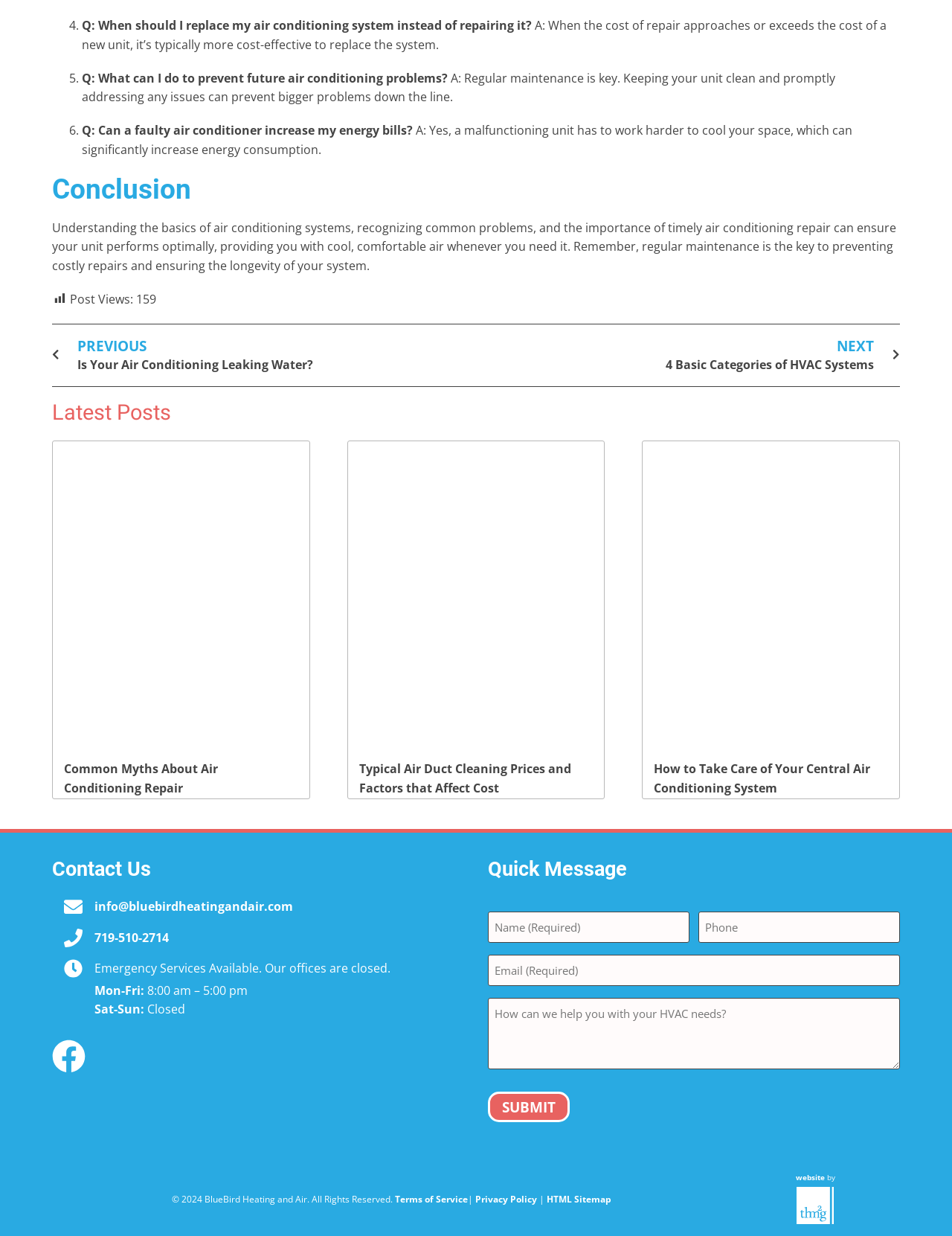From the element description: "name="input_3" placeholder="Name (Required)"", extract the bounding box coordinates of the UI element. The coordinates should be expressed as four float numbers between 0 and 1, in the order [left, top, right, bottom].

[0.512, 0.738, 0.725, 0.763]